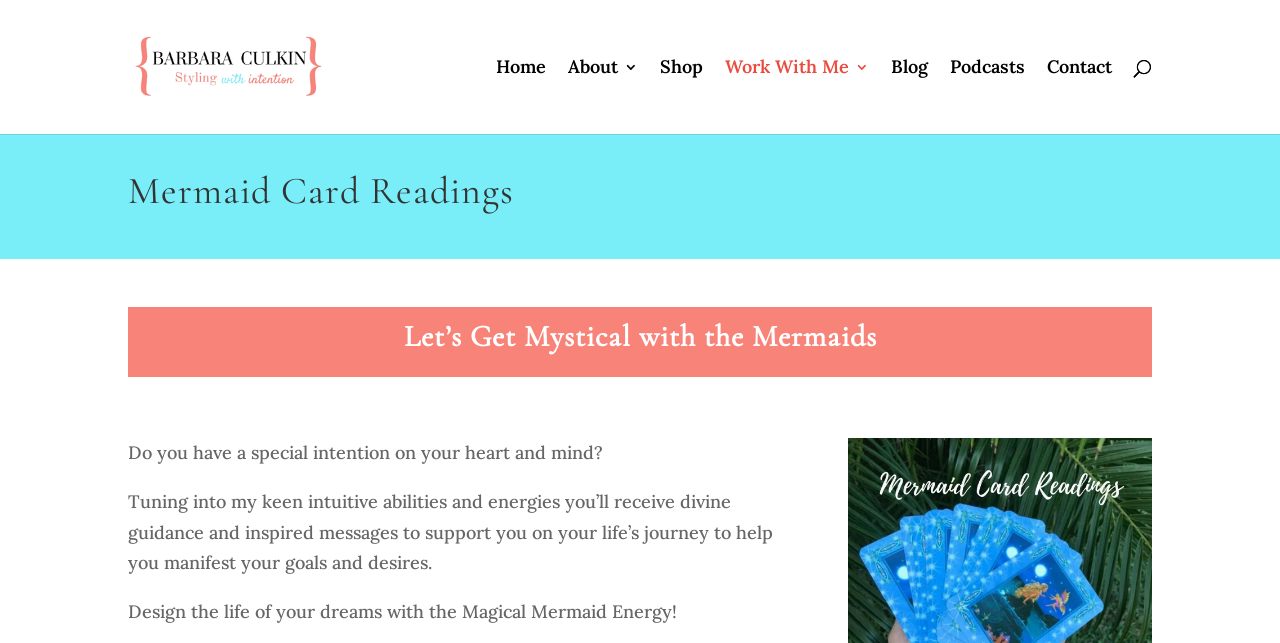Locate the bounding box coordinates of the region to be clicked to comply with the following instruction: "Search for something". The coordinates must be four float numbers between 0 and 1, in the form [left, top, right, bottom].

[0.1, 0.0, 0.9, 0.002]